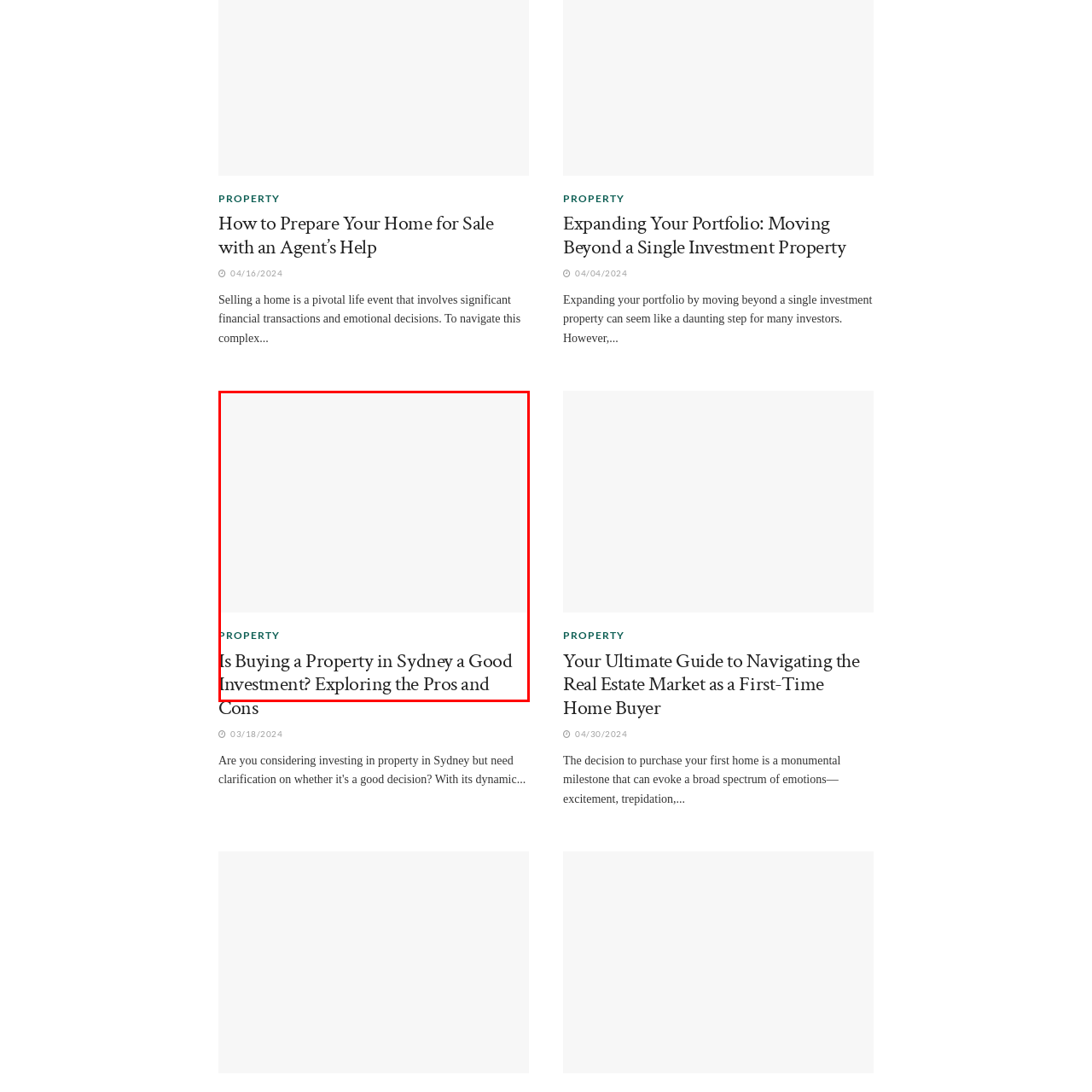Concentrate on the image bordered by the red line and give a one-word or short phrase answer to the following question:
What is the broader discussion about?

Real estate opportunities